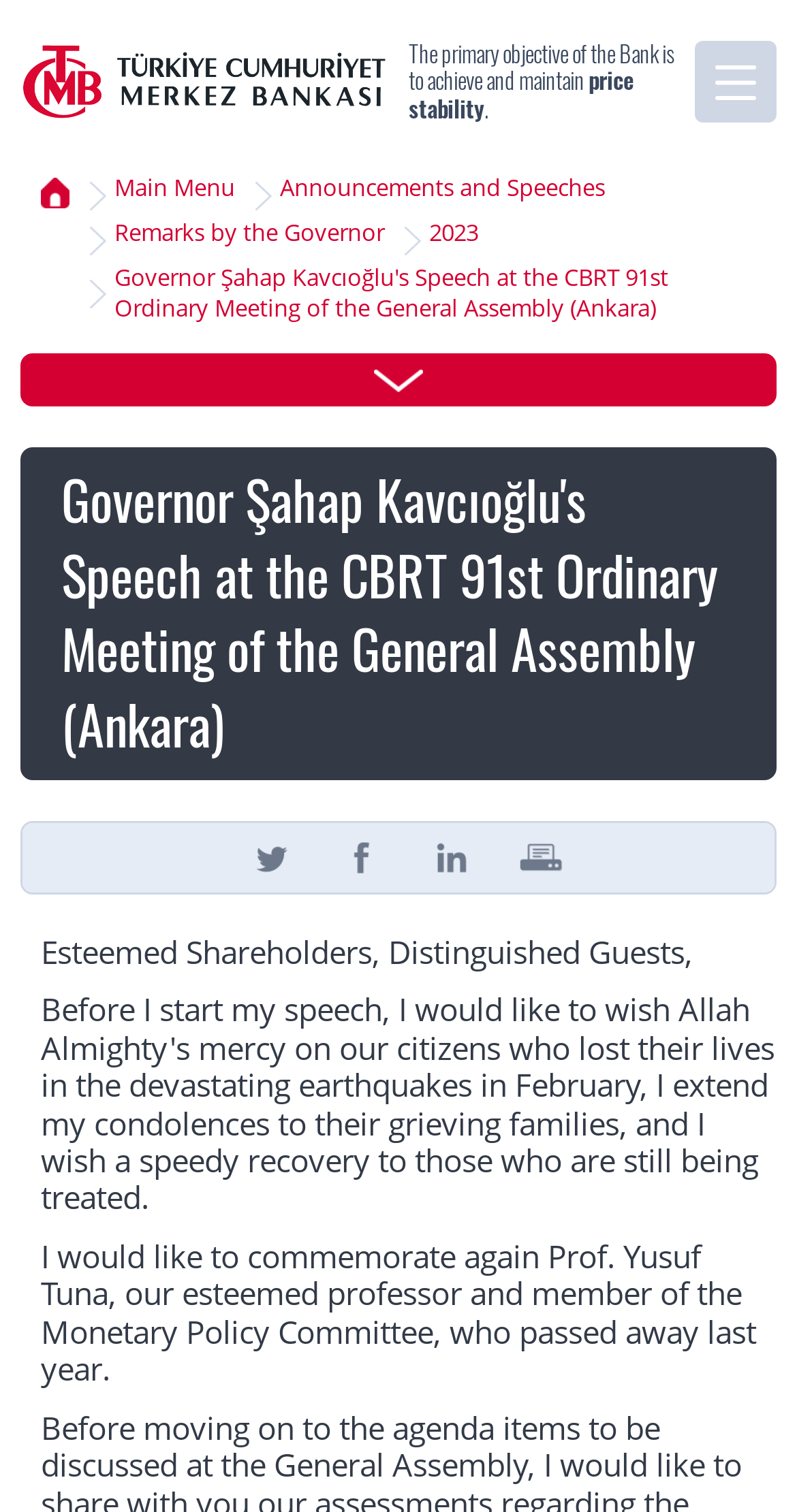Specify the bounding box coordinates of the region I need to click to perform the following instruction: "go to remarks by the governor". The coordinates must be four float numbers in the range of 0 to 1, i.e., [left, top, right, bottom].

[0.113, 0.145, 0.508, 0.174]